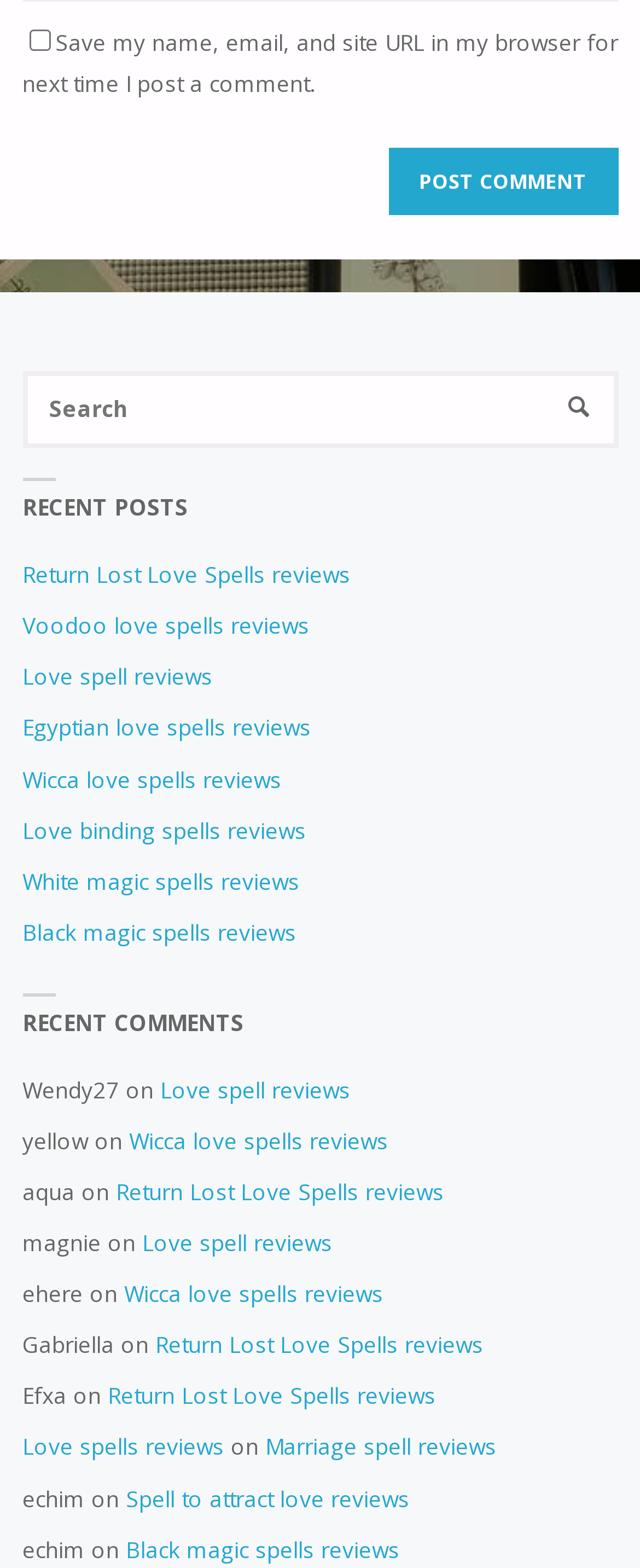Respond with a single word or phrase:
What type of content is listed under 'RECENT POSTS'?

Love spell reviews